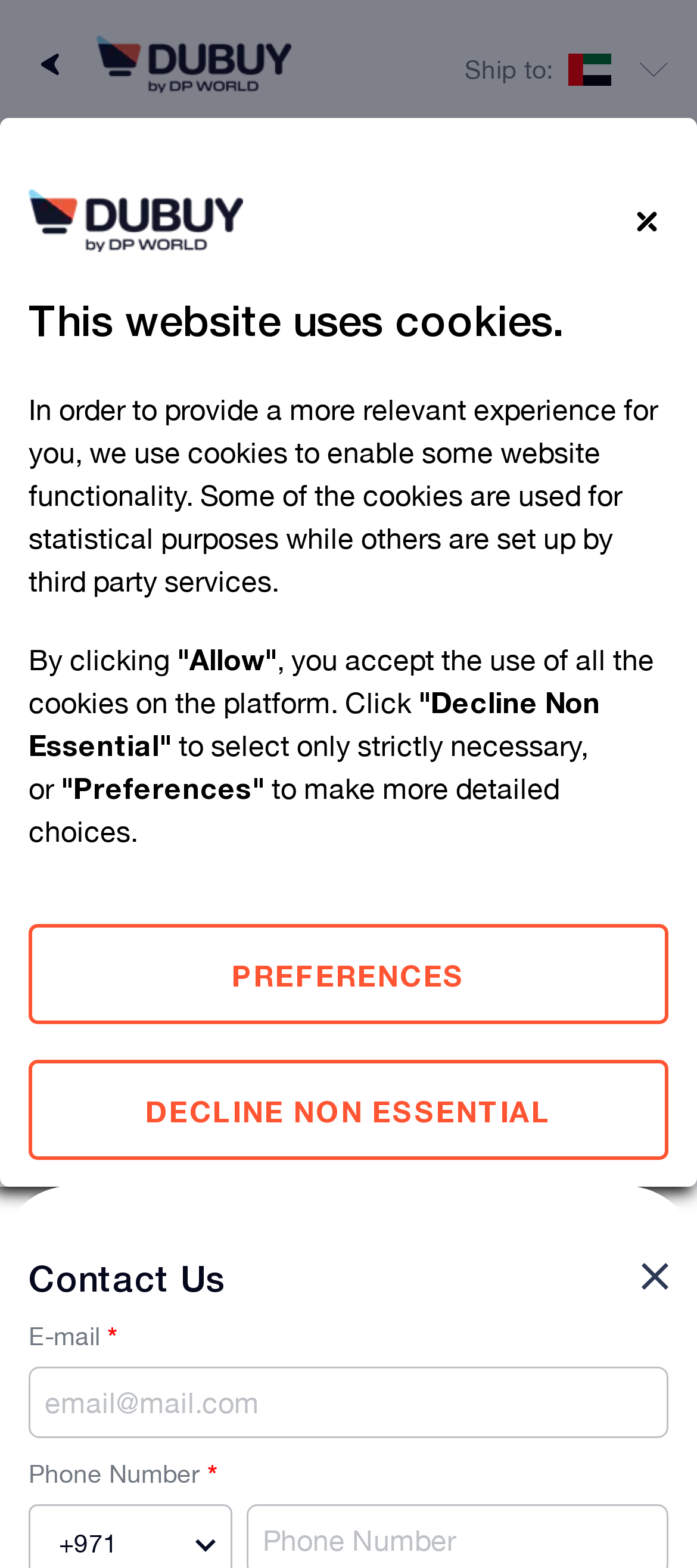Write an elaborate caption that captures the essence of the webpage.

The webpage is an e-commerce product page for the GENERIC Rag & Sak Keyboard Usb Cordless Vacuum Cleaner, Black. At the top left, there is a menu icon and a link to the website's homepage, Dubuy.com. Below this, there is a section to select the shipping location, with a dropdown menu and a button to sign in to see saved addresses.

On the right side of the page, there is a search bar with a search icon and a textbox to enter search queries. Below this, there is a section displaying the detected location and a button to save the location.

The main product image is displayed prominently on the page, with a series of buttons below it to select the quantity of the product. There are also buttons to share the product on social media and to add it to the cart.

To the right of the product image, there is a section displaying the product details, including the price, AED 75.07 per piece, and the SKU number. Below this, there is a section highlighting Dubuy's trade assurance, including built-in order protection, secure payment, and original products.

At the bottom of the page, there are links to the website's home page, categories, RFQ, profile, and cart. There is also a section to request a quote, with a form to enter email and phone number.

Finally, there is a section at the bottom of the page about the website's use of cookies, with a brief description and options to allow or decline non-essential cookies.